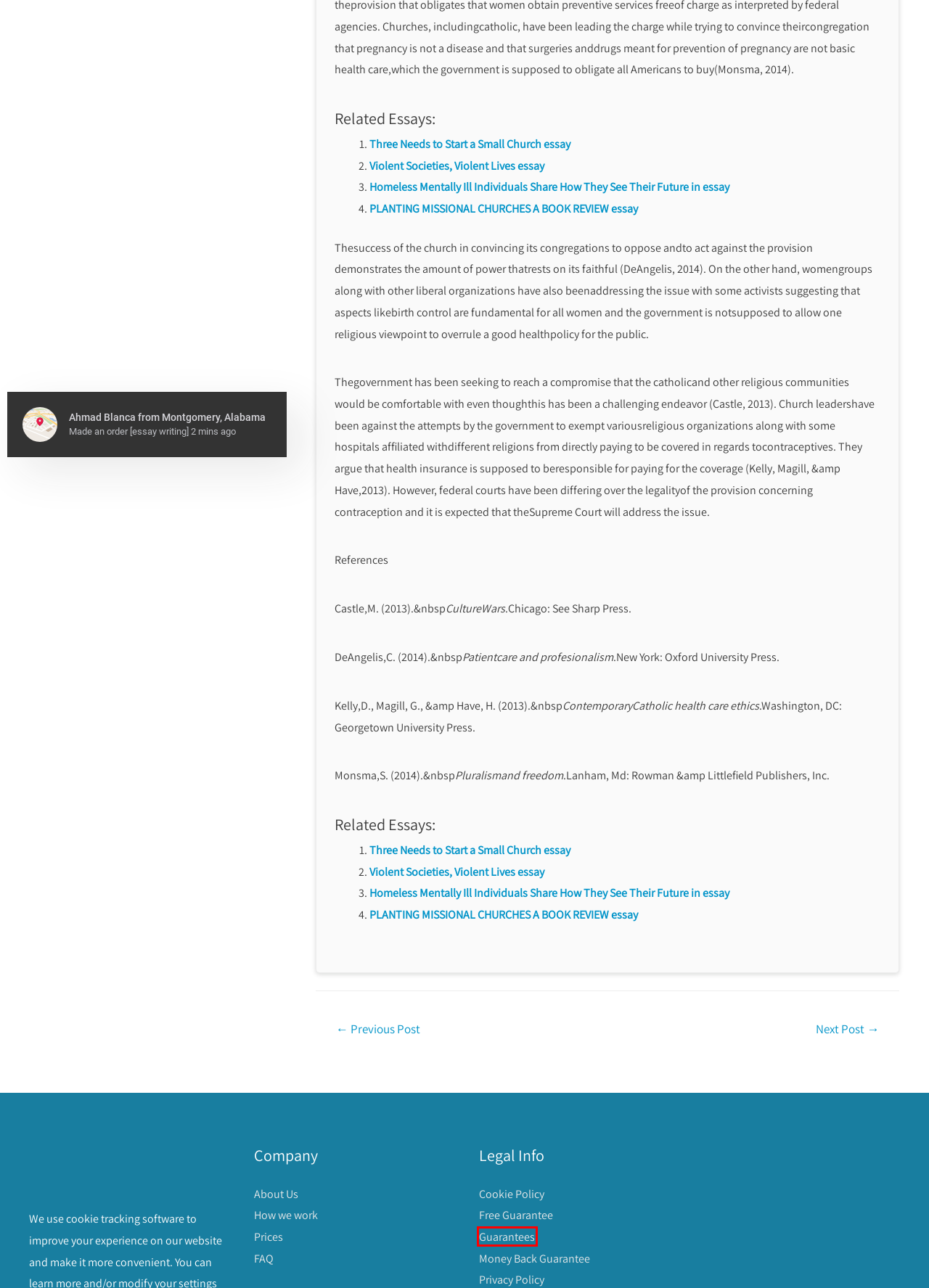You are provided with a screenshot of a webpage that includes a red rectangle bounding box. Please choose the most appropriate webpage description that matches the new webpage after clicking the element within the red bounding box. Here are the candidates:
A. FAQ
B. Free Guarantee
C. PLANTING MISSIONAL CHURCHES A BOOK REVIEW essay Essay — Free college essays
D. About Us
E. Guarantees
F. Money Back Guarantee
G. Chapter 8 Chapter 8 essay Essay — Free college essays
H. Three Needs to Start a Small Church essay Essay — Free college essays

E